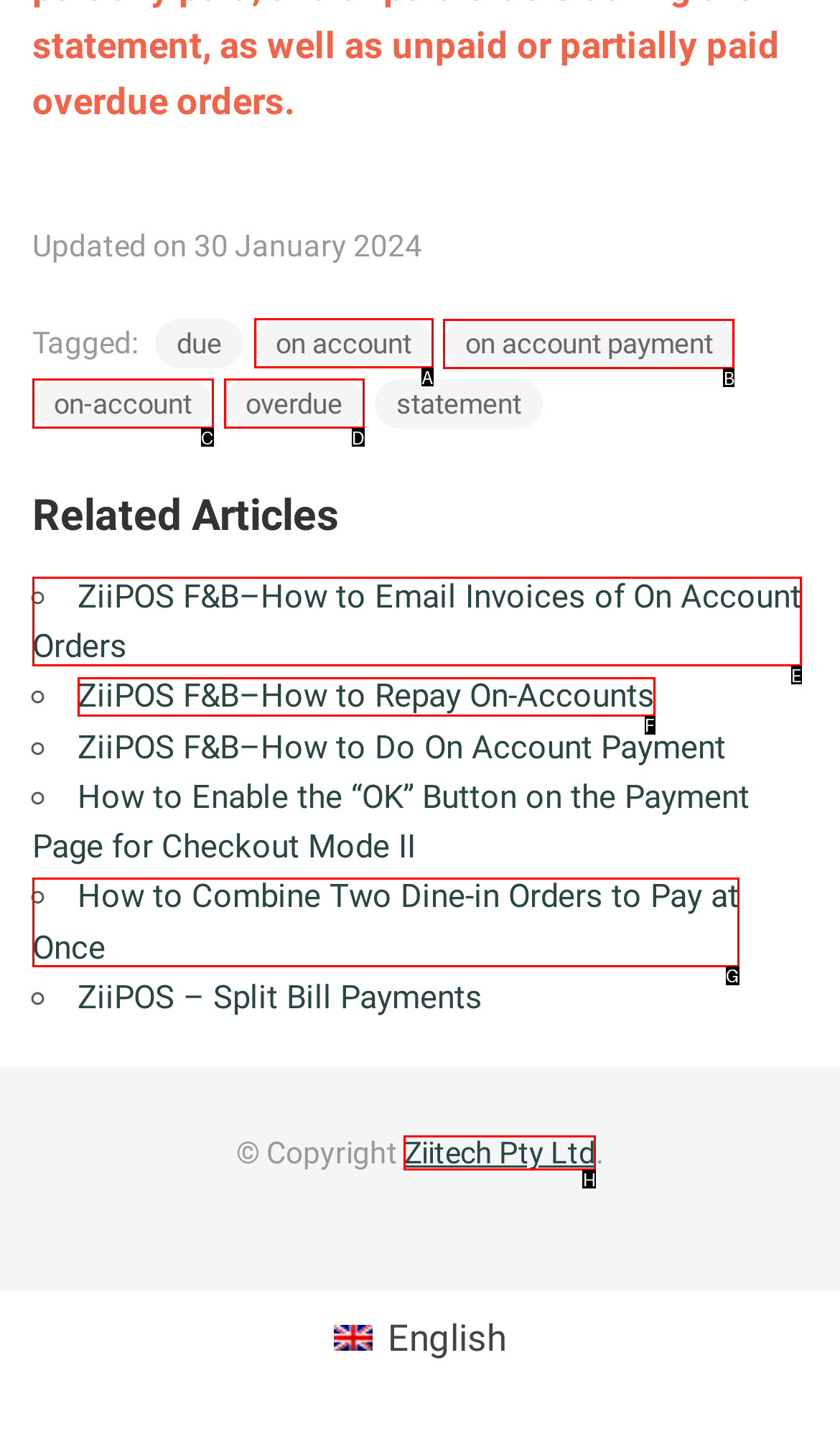For the task "Read about on account payment", which option's letter should you click? Answer with the letter only.

B